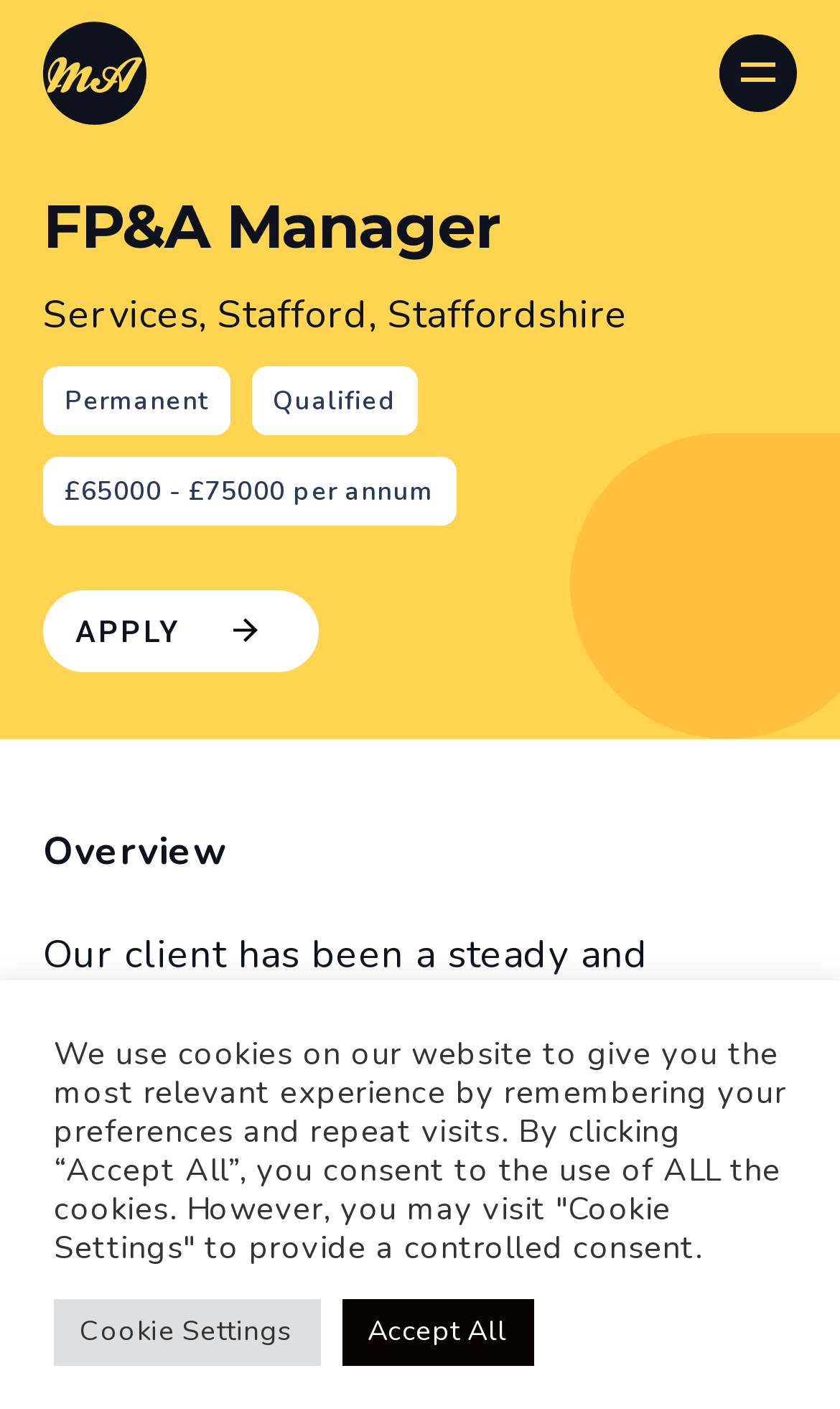Provide the bounding box coordinates of the UI element that matches the description: "Apply".

[0.051, 0.419, 0.379, 0.477]